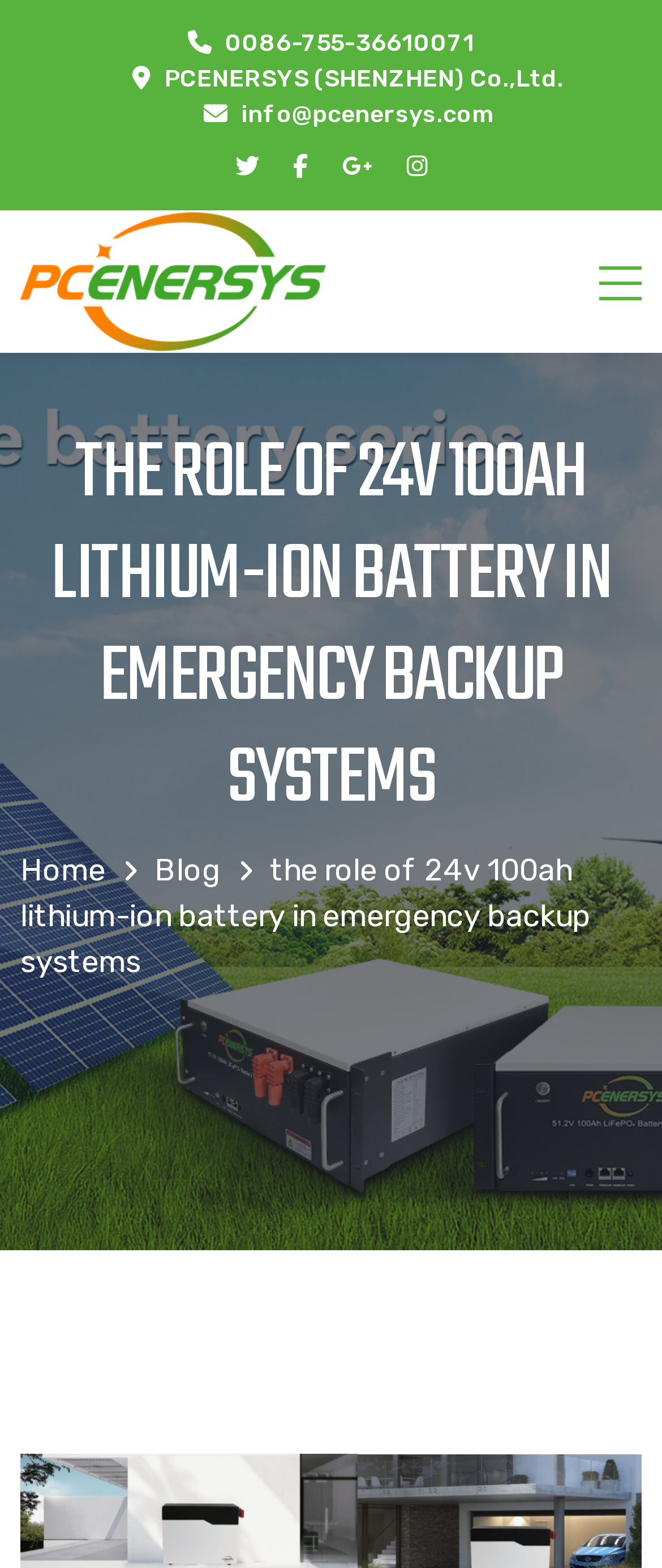Determine the bounding box coordinates of the clickable region to execute the instruction: "Visit the company's homepage". The coordinates should be four float numbers between 0 and 1, denoted as [left, top, right, bottom].

[0.031, 0.135, 0.492, 0.224]